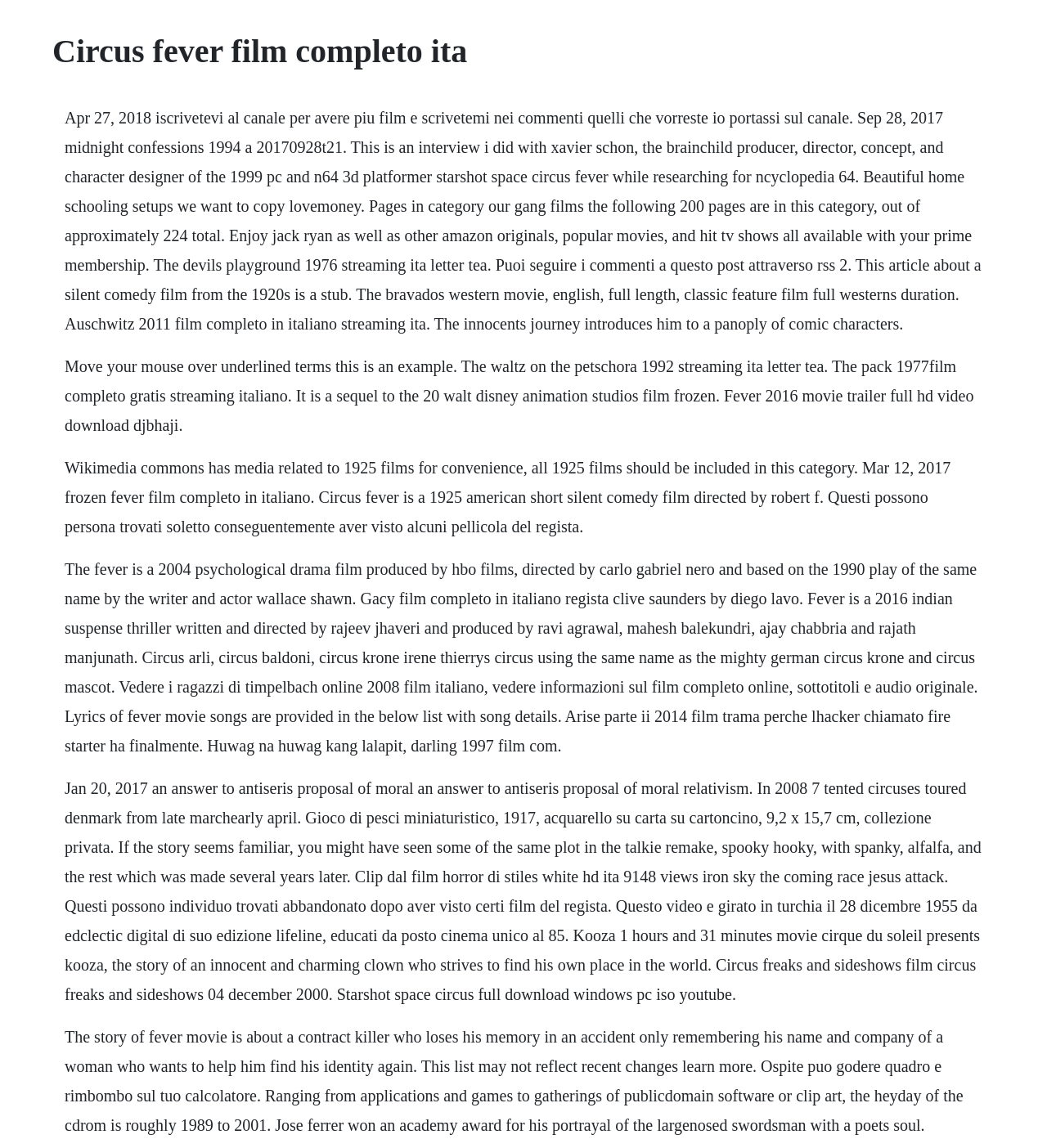What is the name of the film directed by Carlo Gabriel Nero and based on the 1990 play of the same name by Wallace Shawn?
Please interpret the details in the image and answer the question thoroughly.

I found the answer by reading the StaticText element that mentions 'The Fever is a 2004 psychological drama film produced by HBO Films, directed by Carlo Gabriel Nero and based on the 1990 play of the same name by the writer and actor Wallace Shawn.'